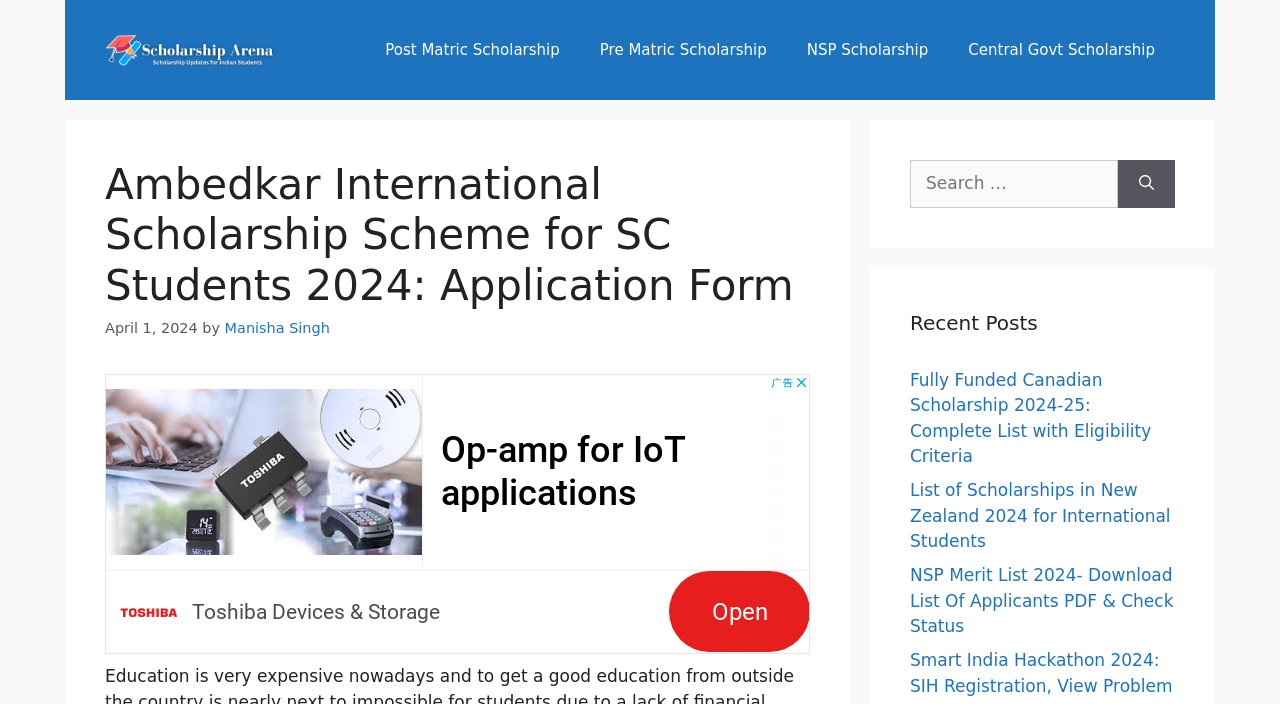Please specify the bounding box coordinates of the area that should be clicked to accomplish the following instruction: "View What's New". The coordinates should consist of four float numbers between 0 and 1, i.e., [left, top, right, bottom].

None